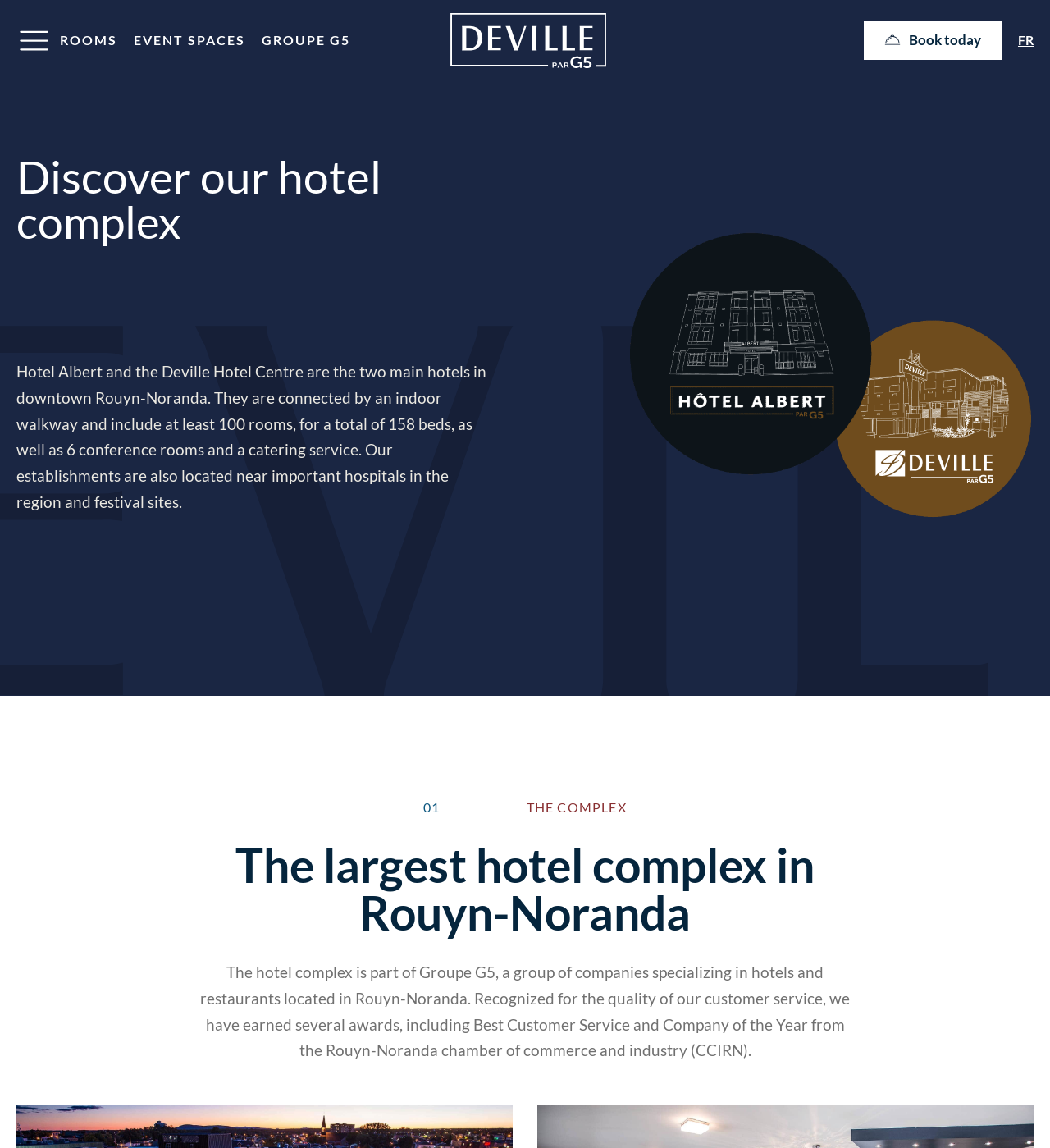How many beds are available in the hotel complex?
Please give a detailed and elaborate answer to the question.

I found the answer by reading the StaticText element that describes the hotel complex. The text mentions that the complex has 'at least 100 rooms, for a total of 158 beds'.